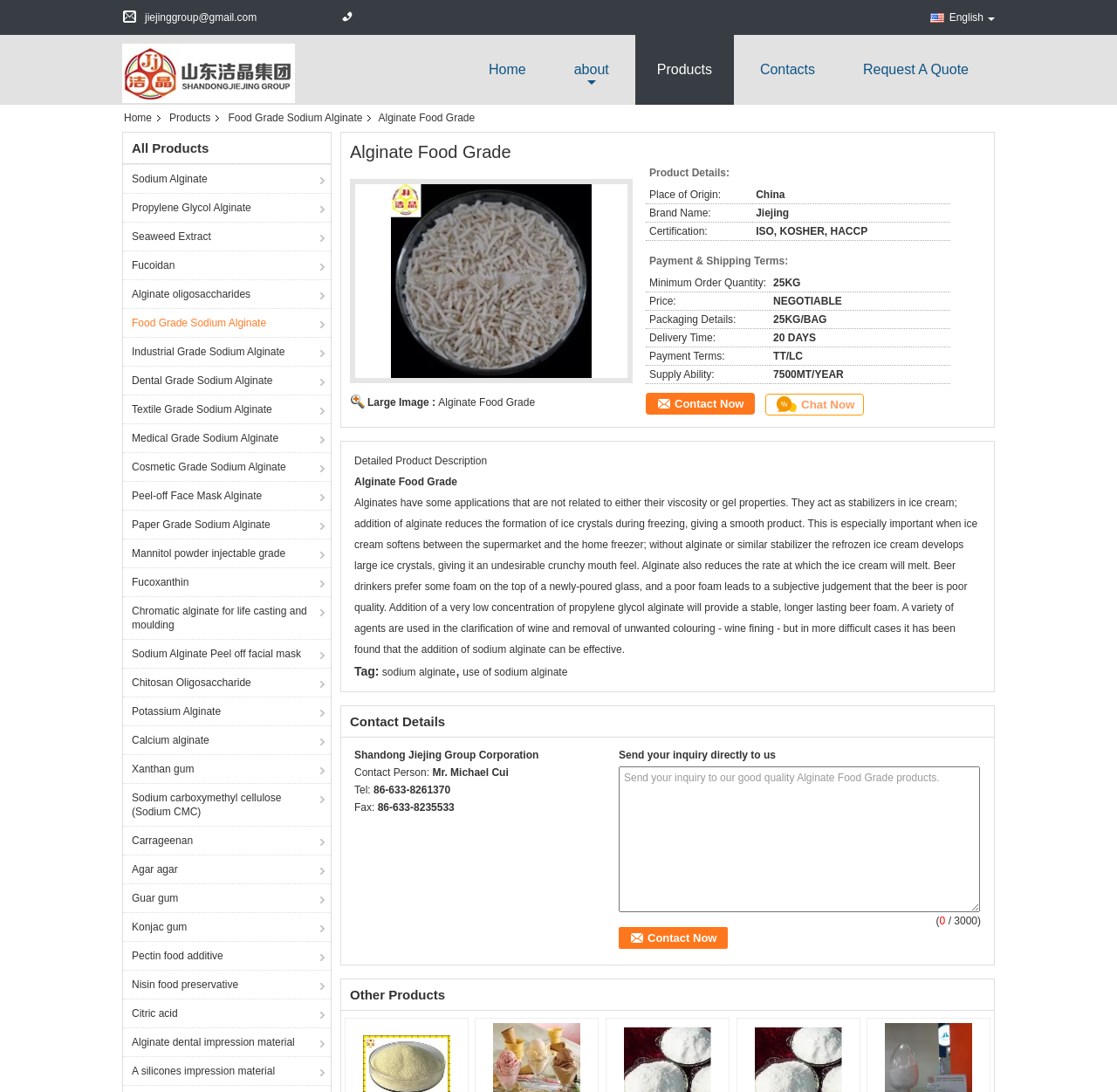Provide a thorough and detailed response to the question by examining the image: 
What is the brand name of the product?

I found the brand name by looking at the product details section, where there is a table with several rows. The second row has a header 'Brand Name:' and the corresponding cell contains the brand name 'Jiejing'.